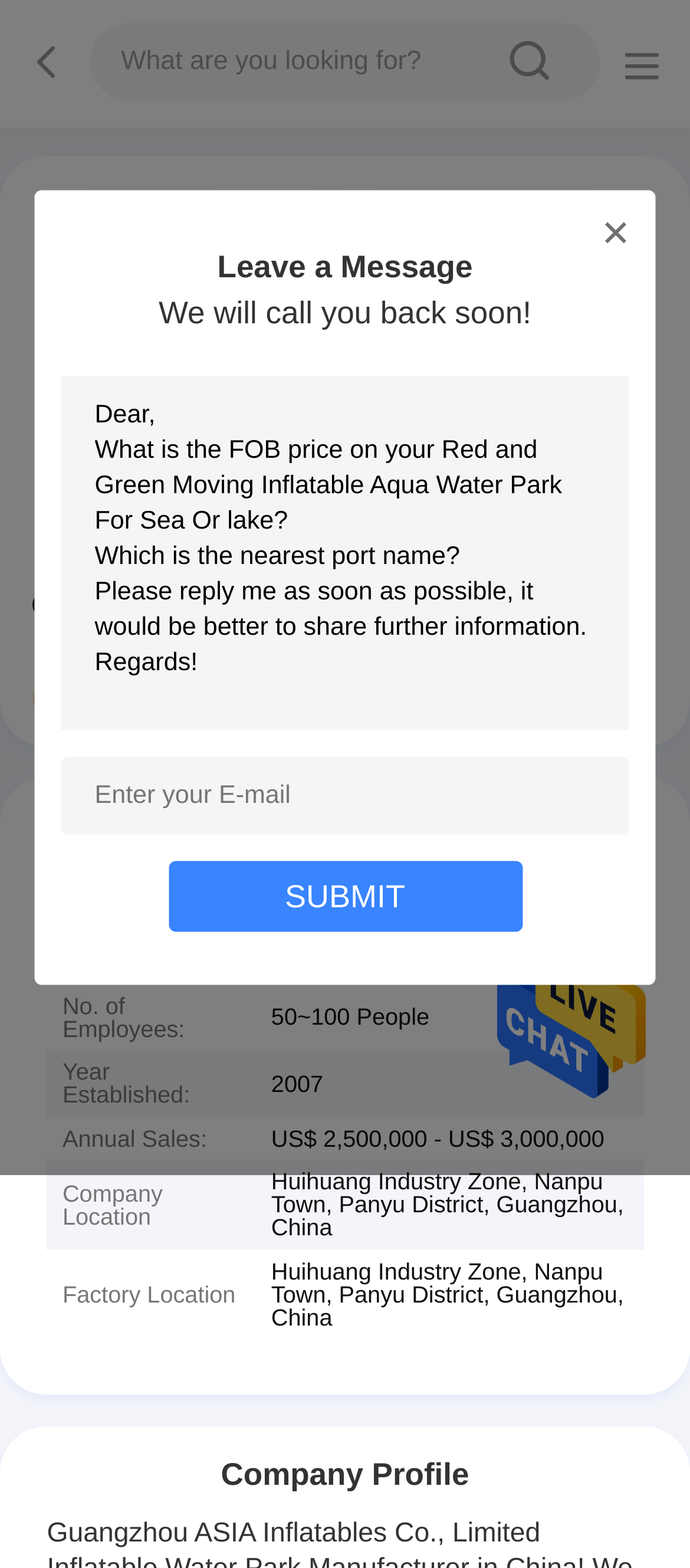How many years has the company been established?
Using the details from the image, give an elaborate explanation to answer the question.

I found the number of years the company has been established by looking at the section that says '18 YEARS' with a year icon next to it.